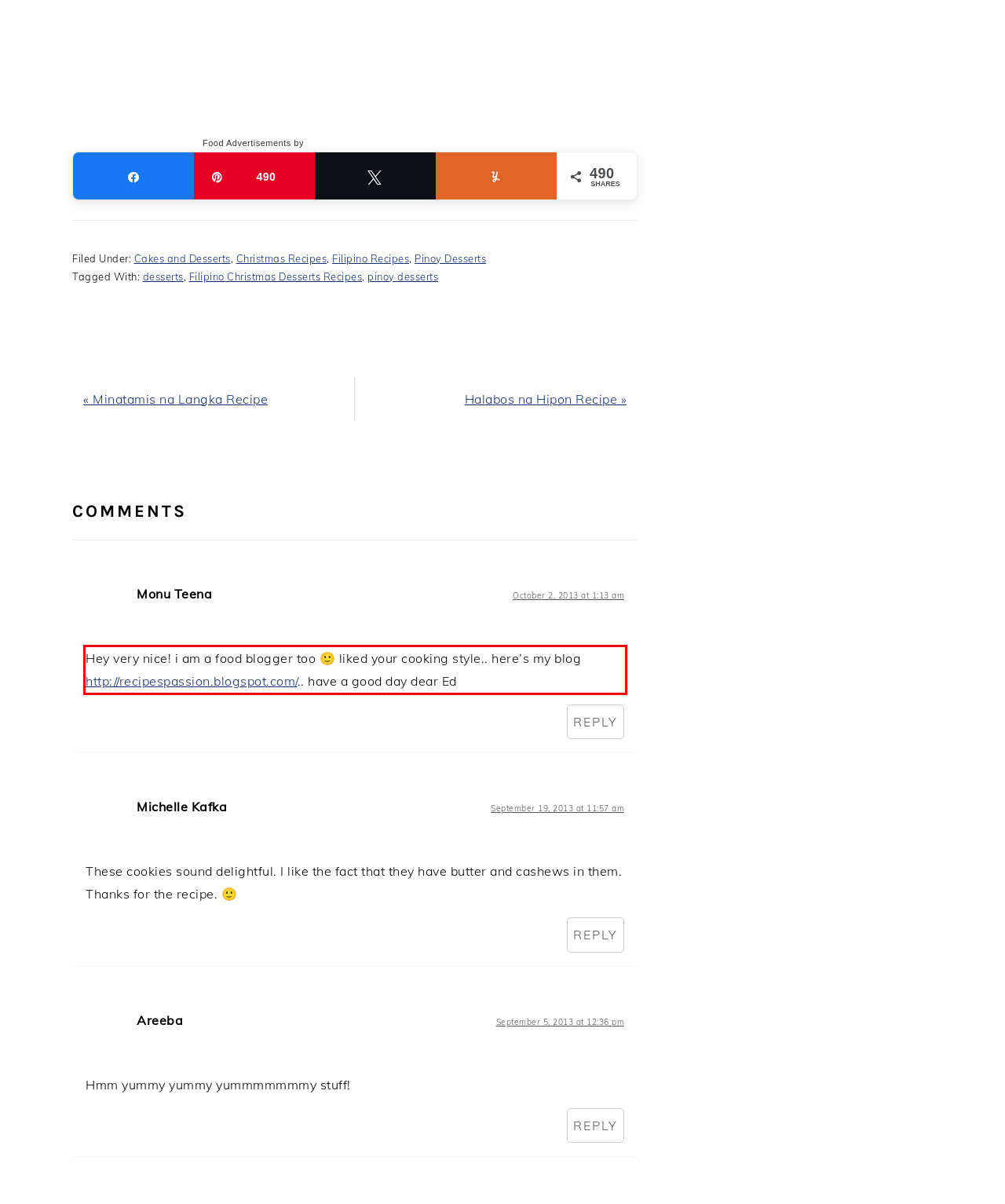You have a webpage screenshot with a red rectangle surrounding a UI element. Extract the text content from within this red bounding box.

Hey very nice! i am a food blogger too 🙂 liked your cooking style.. here’s my blog http://recipespassion.blogspot.com/.. have a good day dear Ed